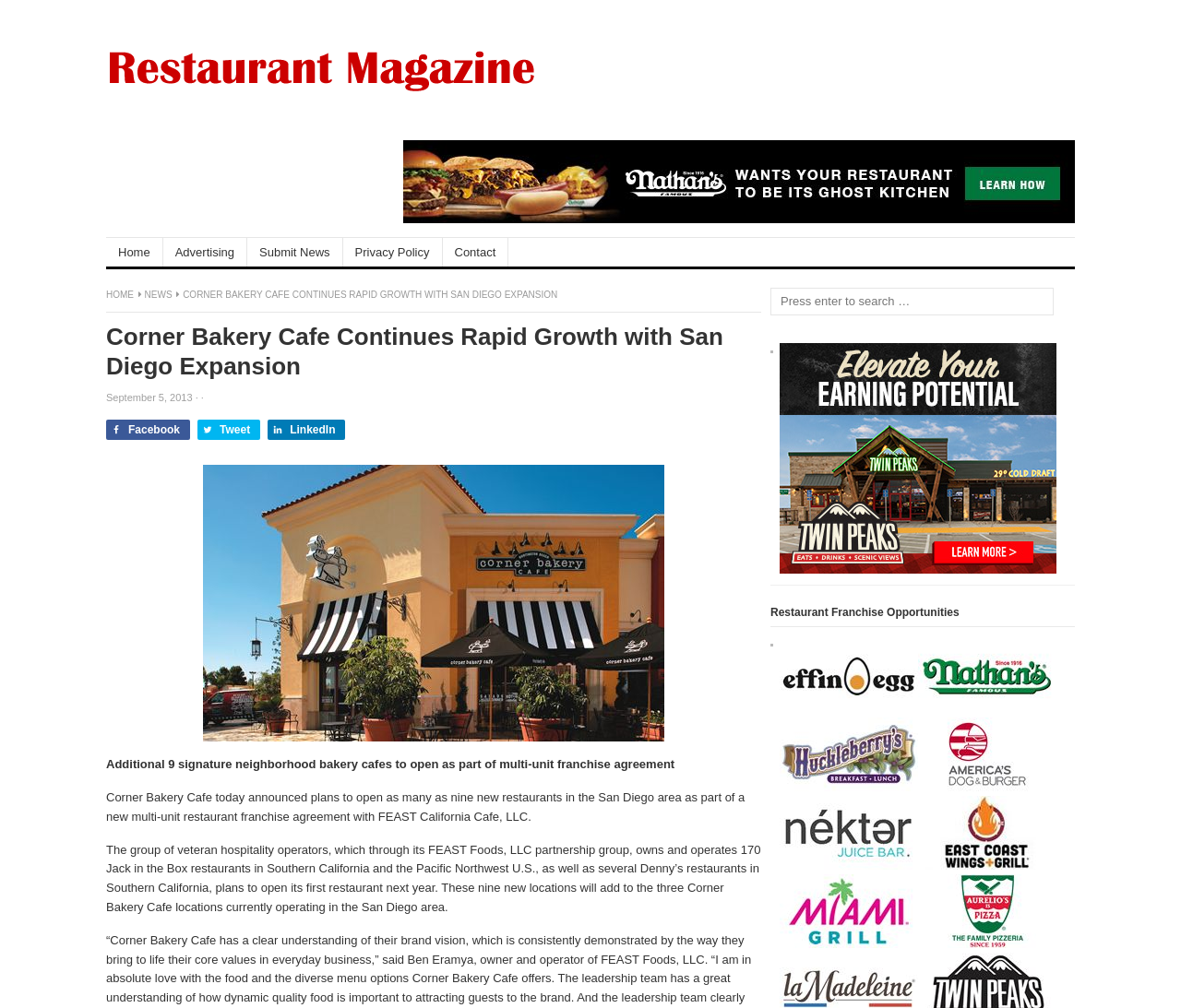How many new restaurants will Corner Bakery Cafe open in San Diego?
Using the image, provide a concise answer in one word or a short phrase.

9